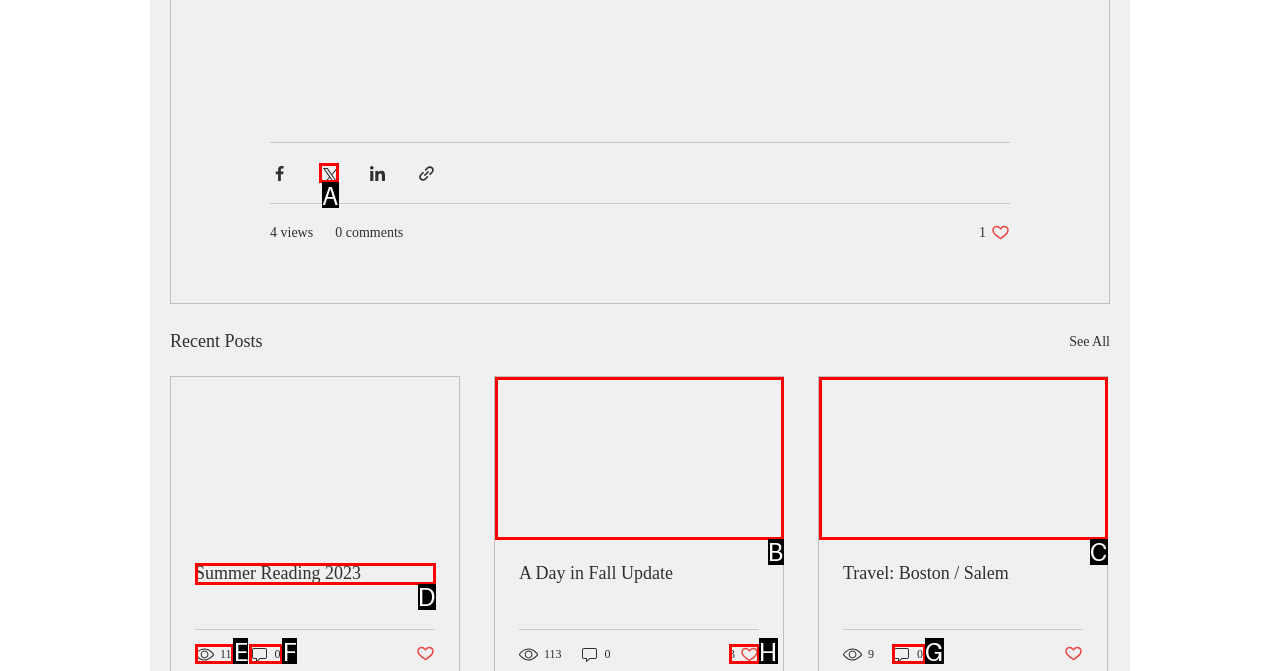For the task: Like the post, specify the letter of the option that should be clicked. Answer with the letter only.

H